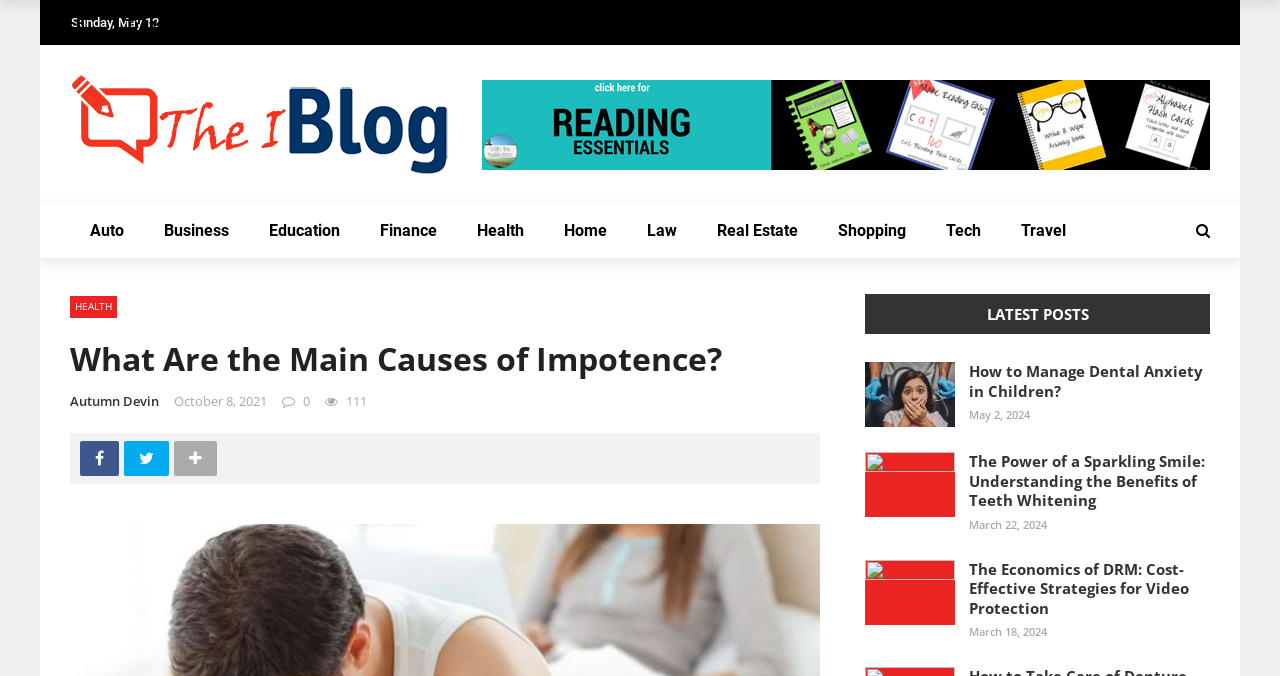Given the element description Business, specify the bounding box coordinates of the corresponding UI element in the format (top-left x, top-left y, bottom-right x, bottom-right y). All values must be between 0 and 1.

[0.112, 0.302, 0.195, 0.382]